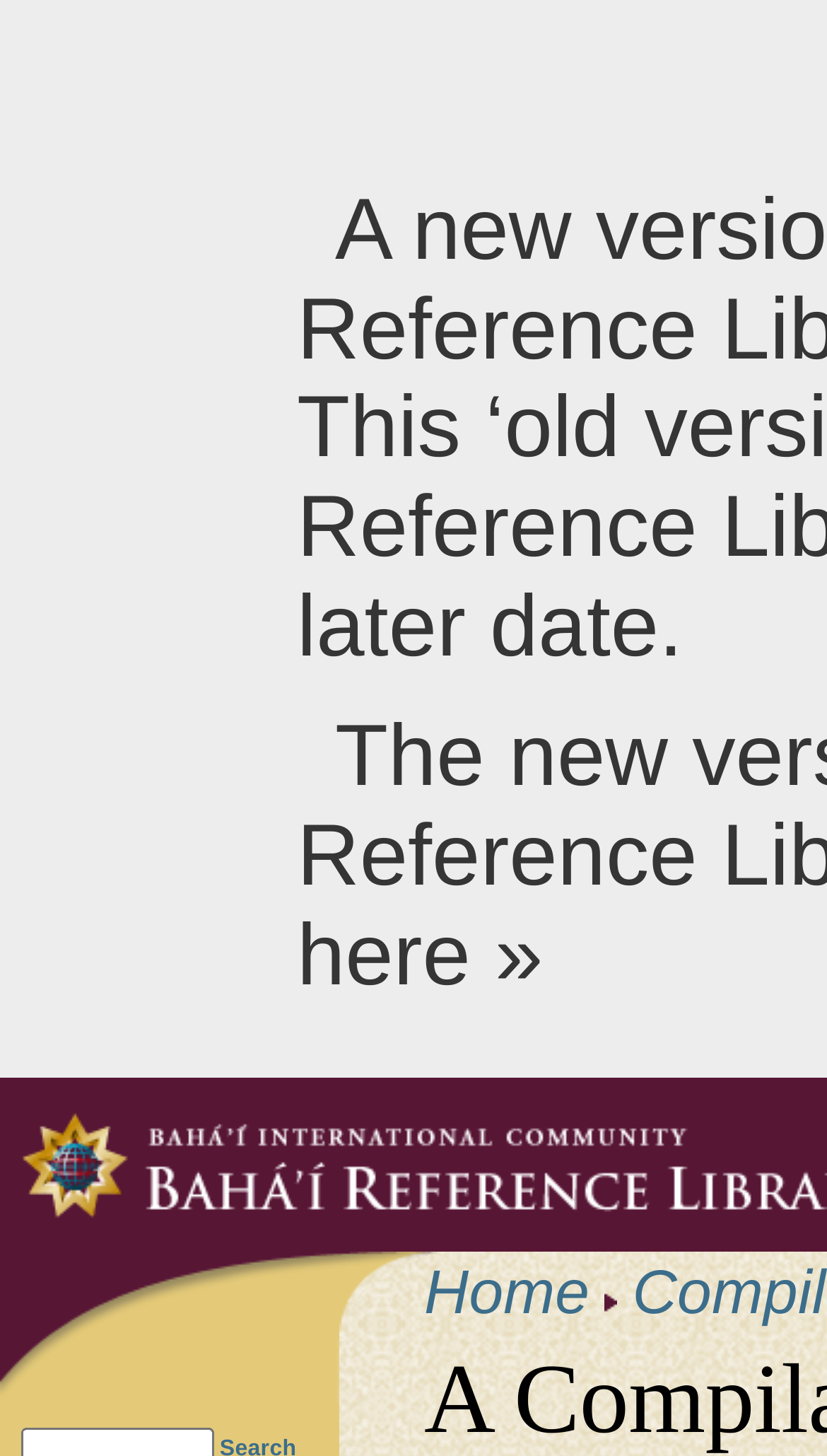Given the element description, predict the bounding box coordinates in the format (top-left x, top-left y, bottom-right x, bottom-right y). Make sure all values are between 0 and 1. Here is the element description: Home

[0.513, 0.866, 0.713, 0.913]